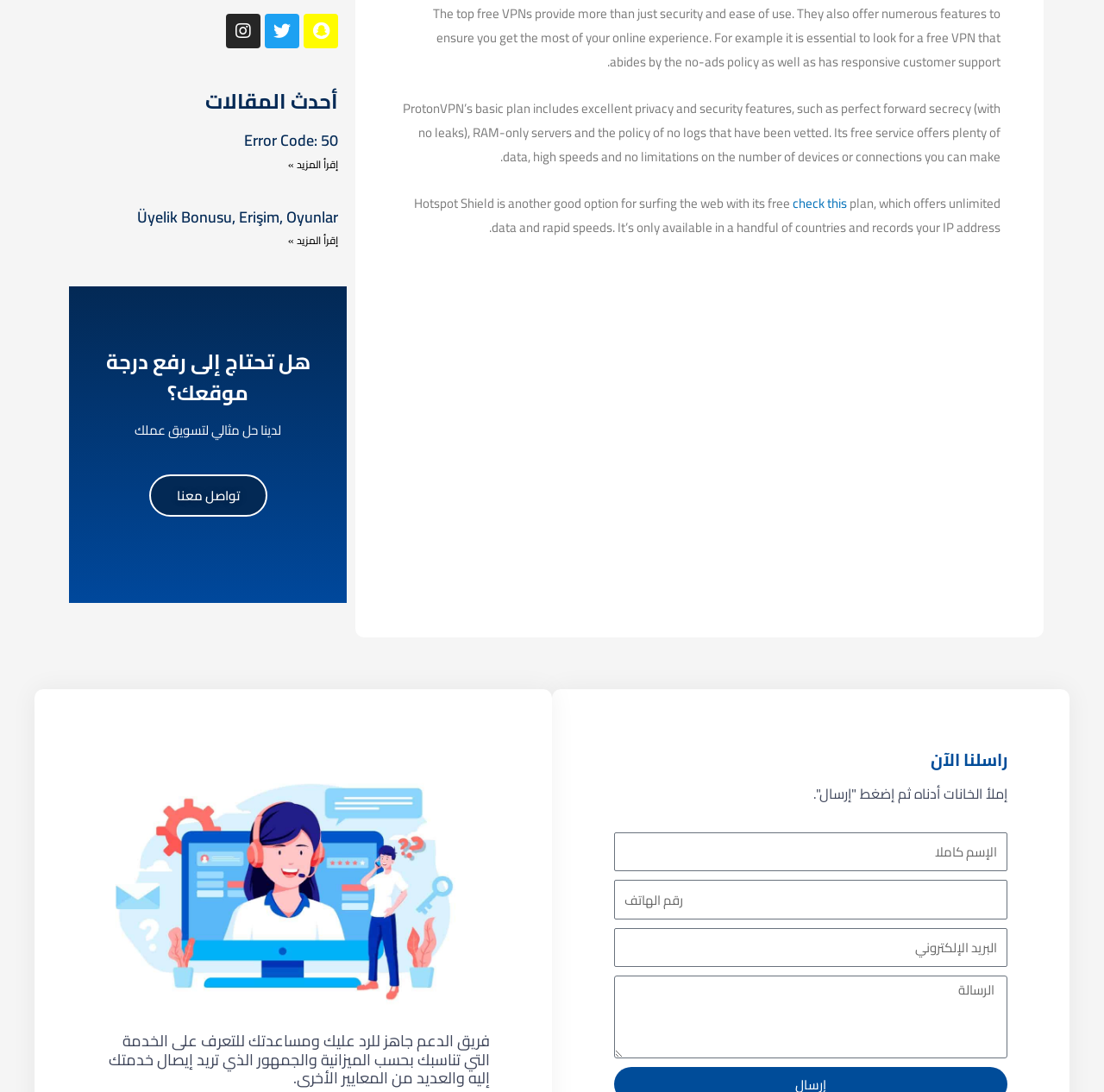Using the description: "name="form_fields[email]" placeholder="البريد الإلكتروني"", identify the bounding box of the corresponding UI element in the screenshot.

[0.556, 0.85, 0.912, 0.886]